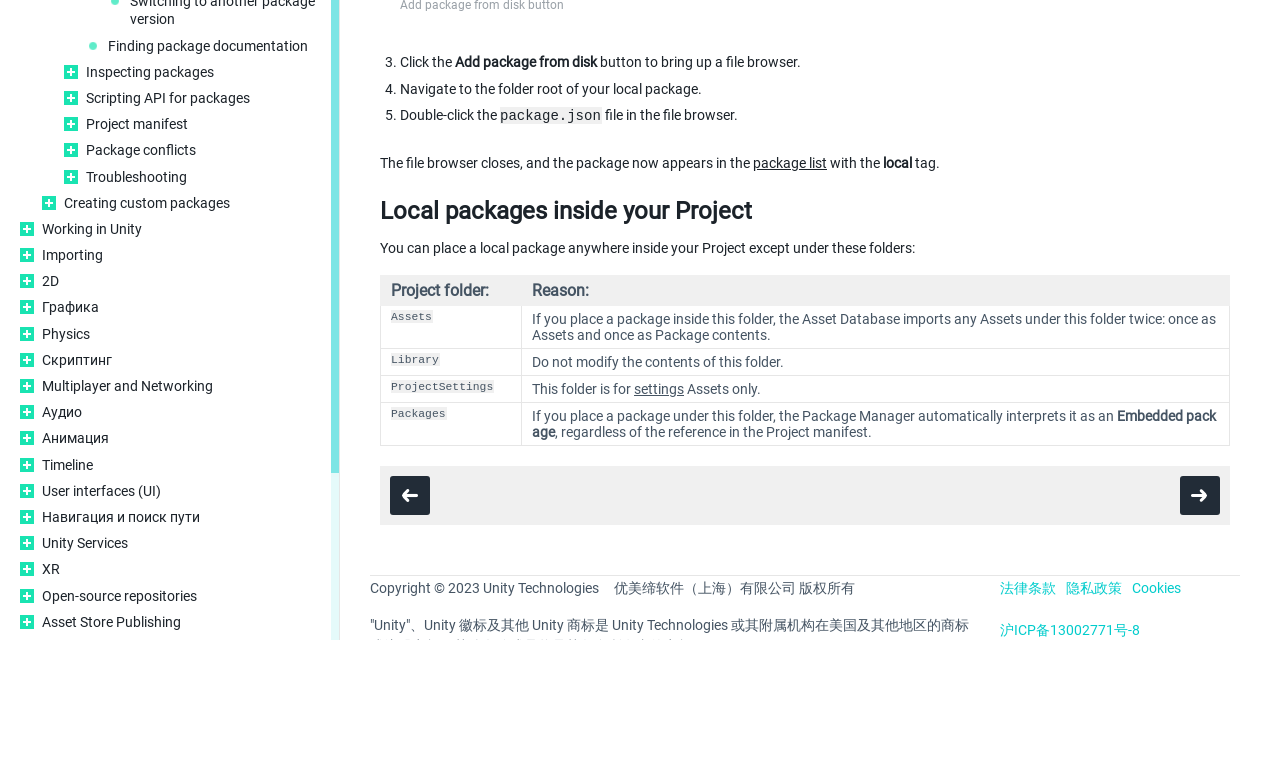Identify the bounding box coordinates for the UI element described as follows: "All Systems Operational". Ensure the coordinates are four float numbers between 0 and 1, formatted as [left, top, right, bottom].

None